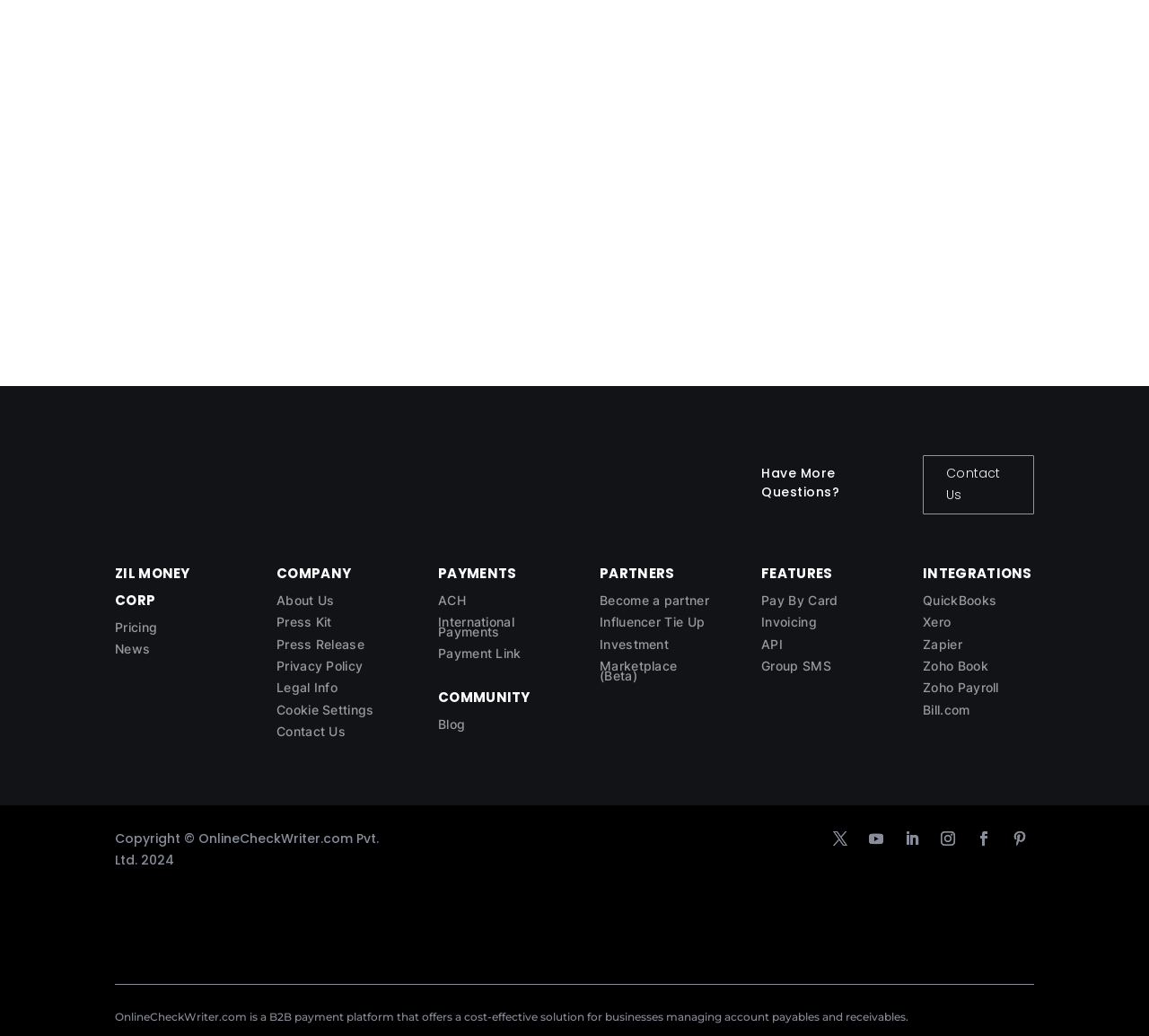Please specify the bounding box coordinates of the element that should be clicked to execute the given instruction: 'Check the pricing of the software'. Ensure the coordinates are four float numbers between 0 and 1, expressed as [left, top, right, bottom].

[0.1, 0.599, 0.137, 0.613]